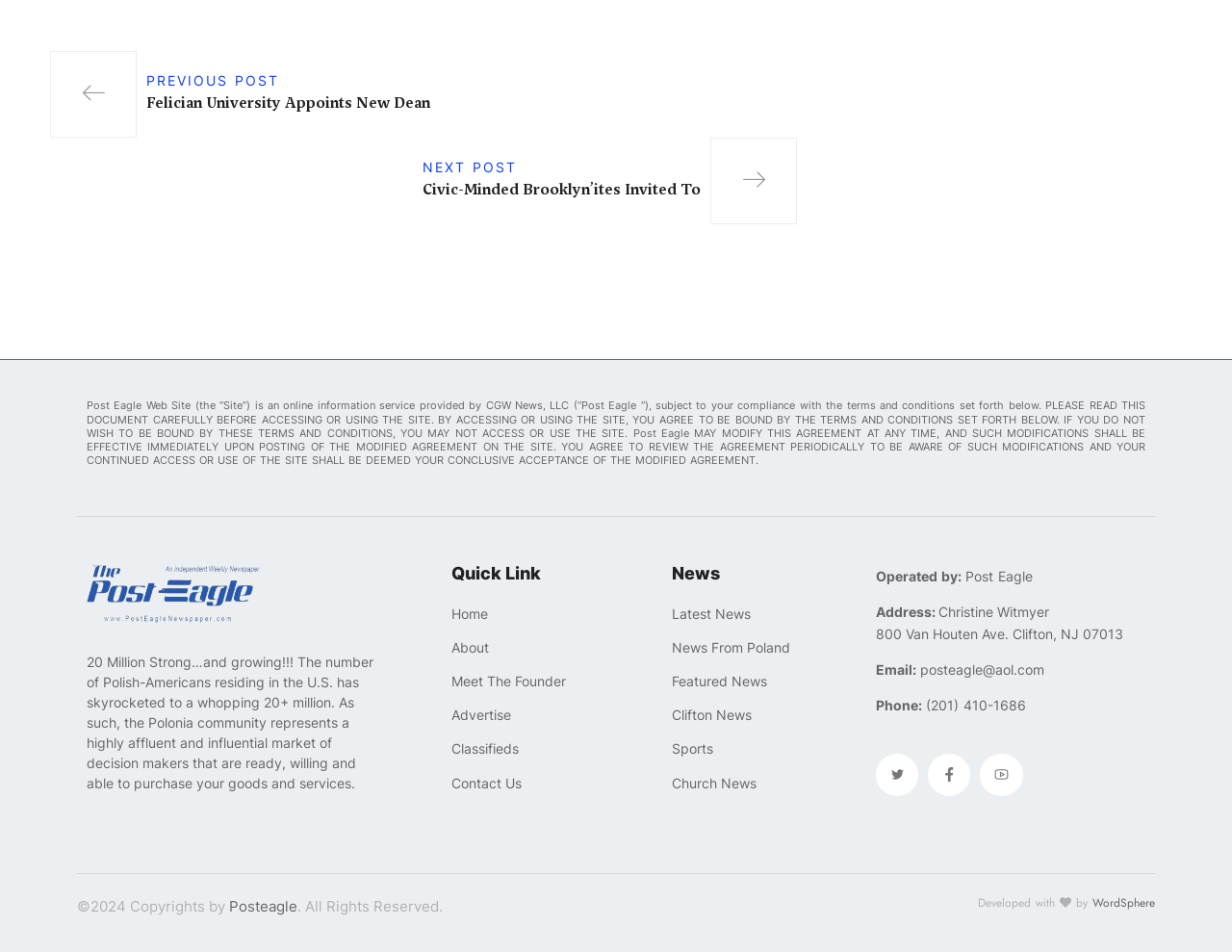Determine the bounding box coordinates of the section to be clicked to follow the instruction: "View April 2022". The coordinates should be given as four float numbers between 0 and 1, formatted as [left, top, right, bottom].

None